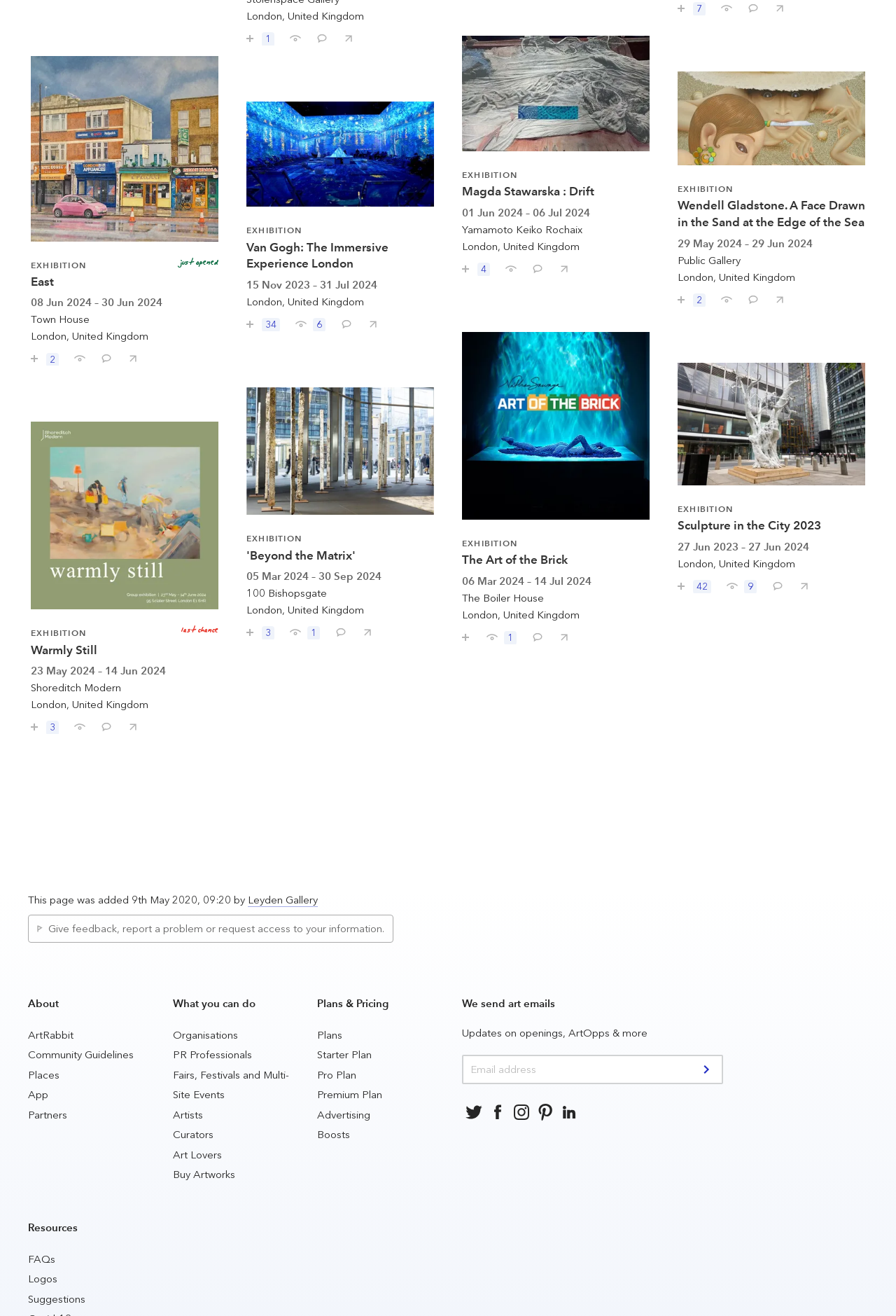Provide the bounding box coordinates of the UI element that matches the description: "Starter Plan".

[0.354, 0.791, 0.415, 0.801]